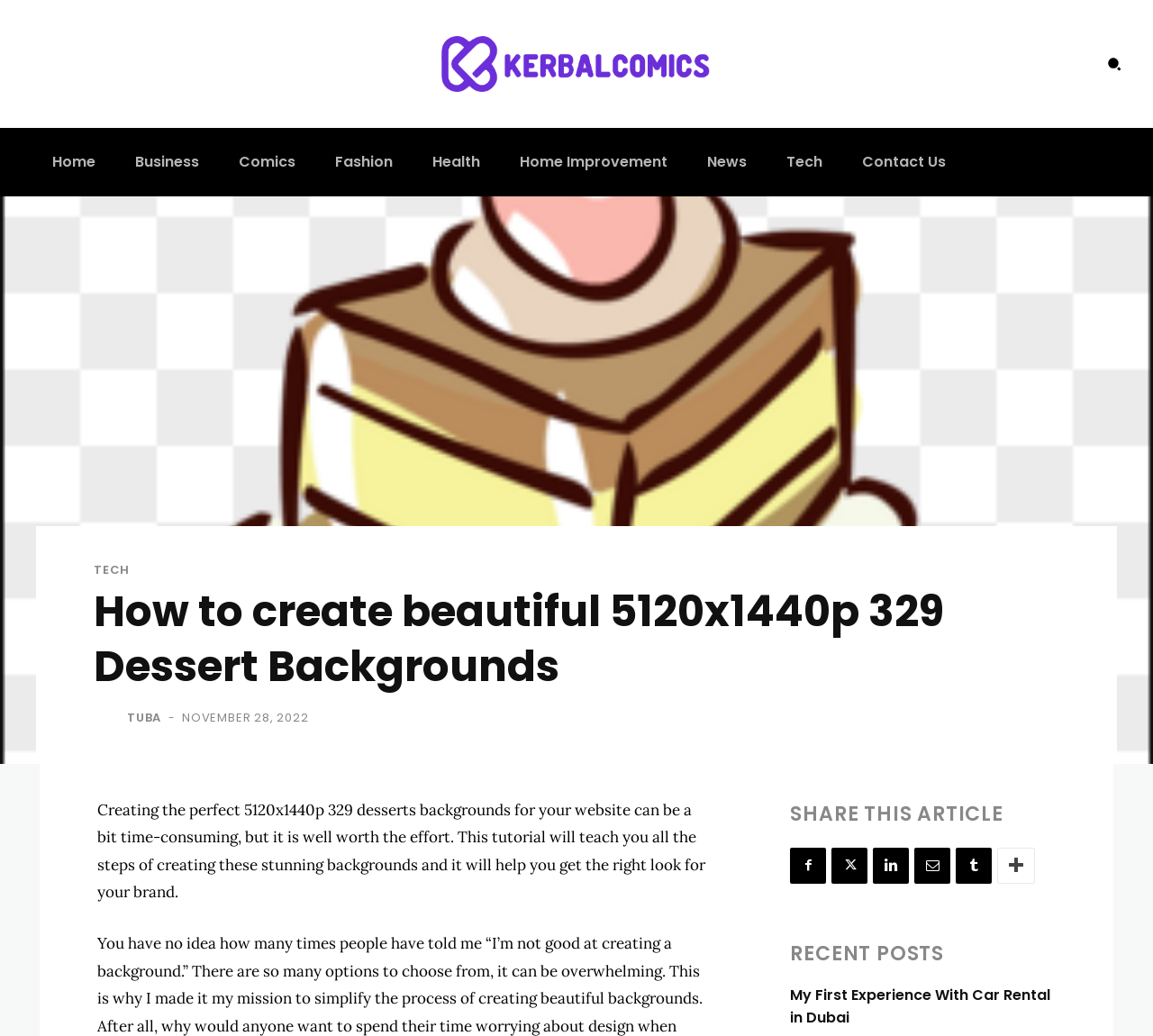Look at the image and write a detailed answer to the question: 
What is the topic of the tutorial on this webpage?

I inferred this answer by reading the heading 'How to create beautiful 5120x1440p 329 Dessert Backgrounds' and the static text 'Creating the perfect 5120x1440p 329 desserts backgrounds for your website can be a bit time-consuming, but it is well worth the effort.' which suggests that the webpage is providing a tutorial on creating 5120x1440p 329 desserts backgrounds.